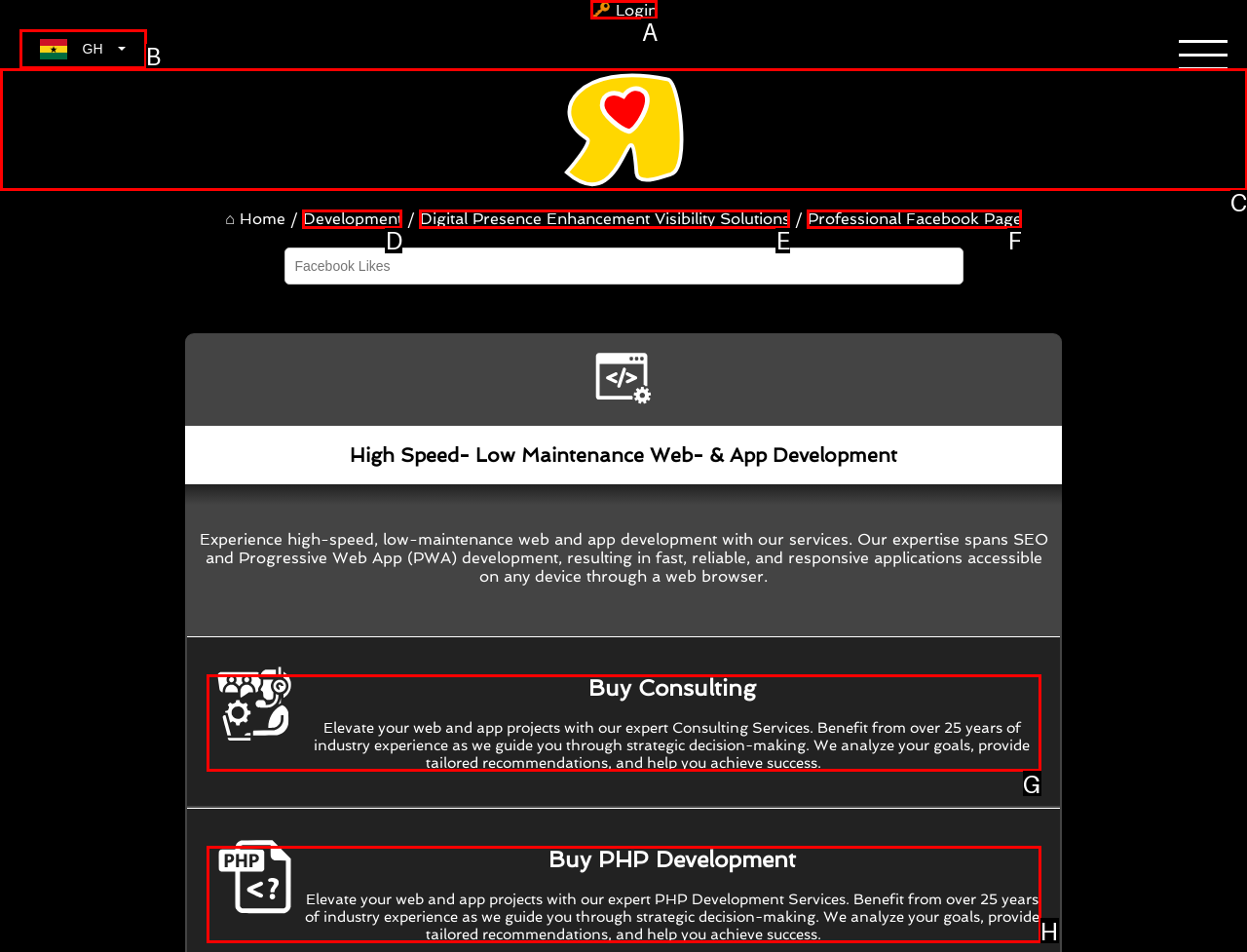Indicate the UI element to click to perform the task: Click the login button. Reply with the letter corresponding to the chosen element.

A